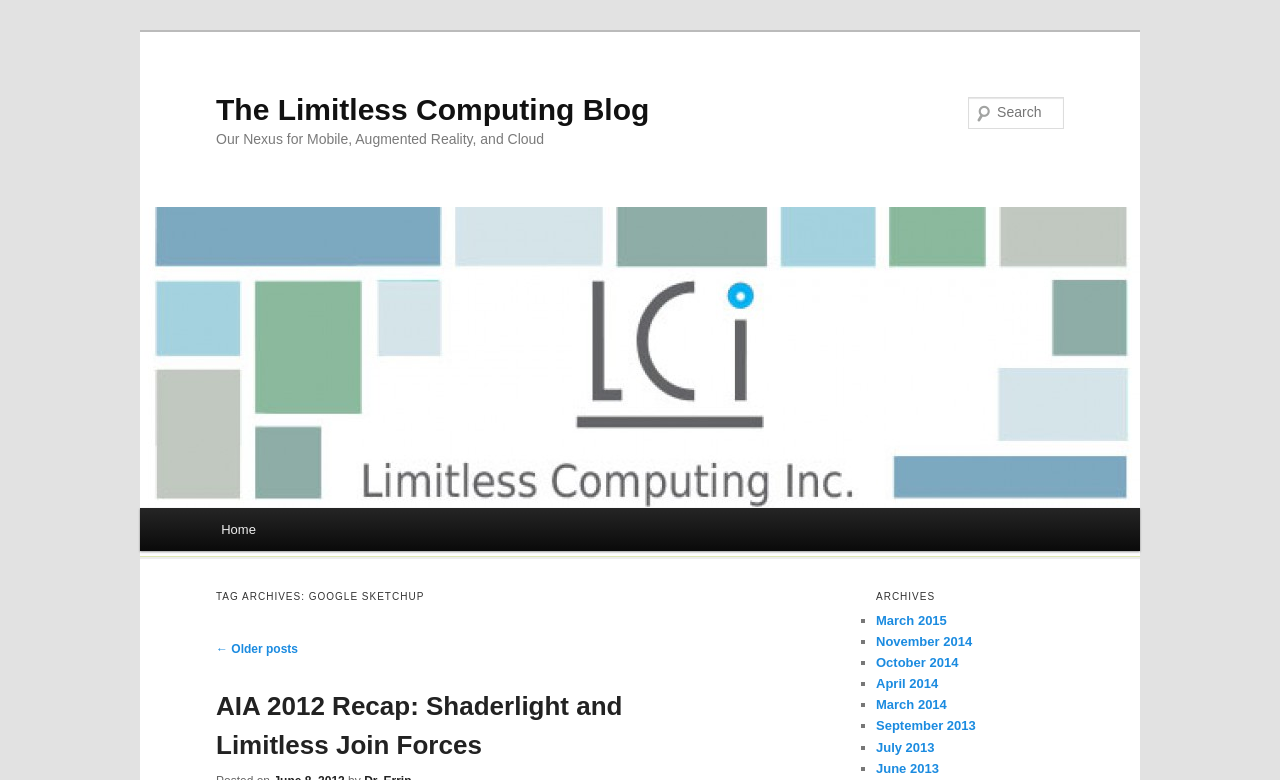Based on the image, give a detailed response to the question: Is there a search function on this webpage?

A textbox with the label 'Search' is present on the webpage, indicating that users can search for content within the blog.